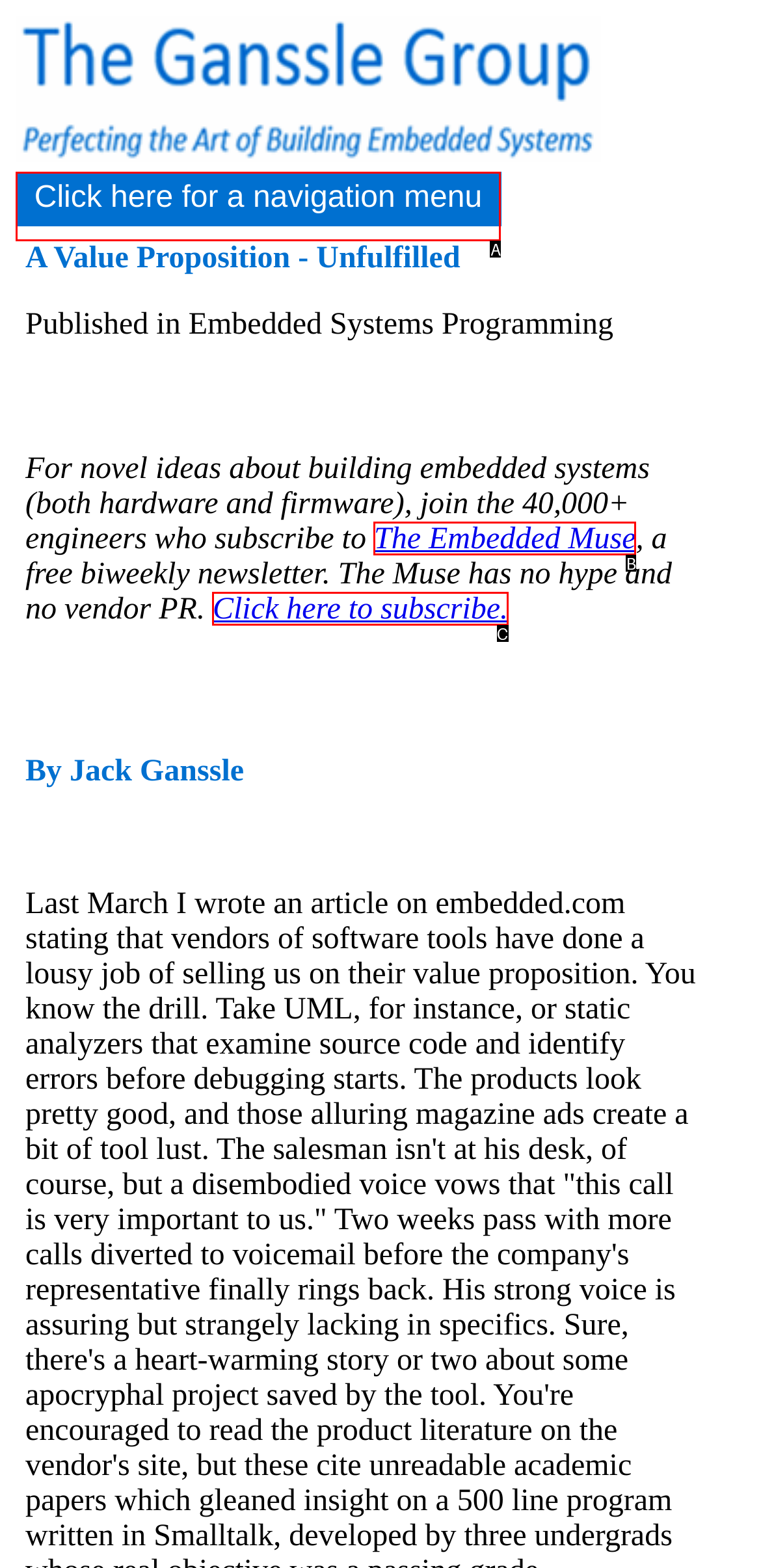Tell me which one HTML element best matches the description: The Embedded Muse
Answer with the option's letter from the given choices directly.

B